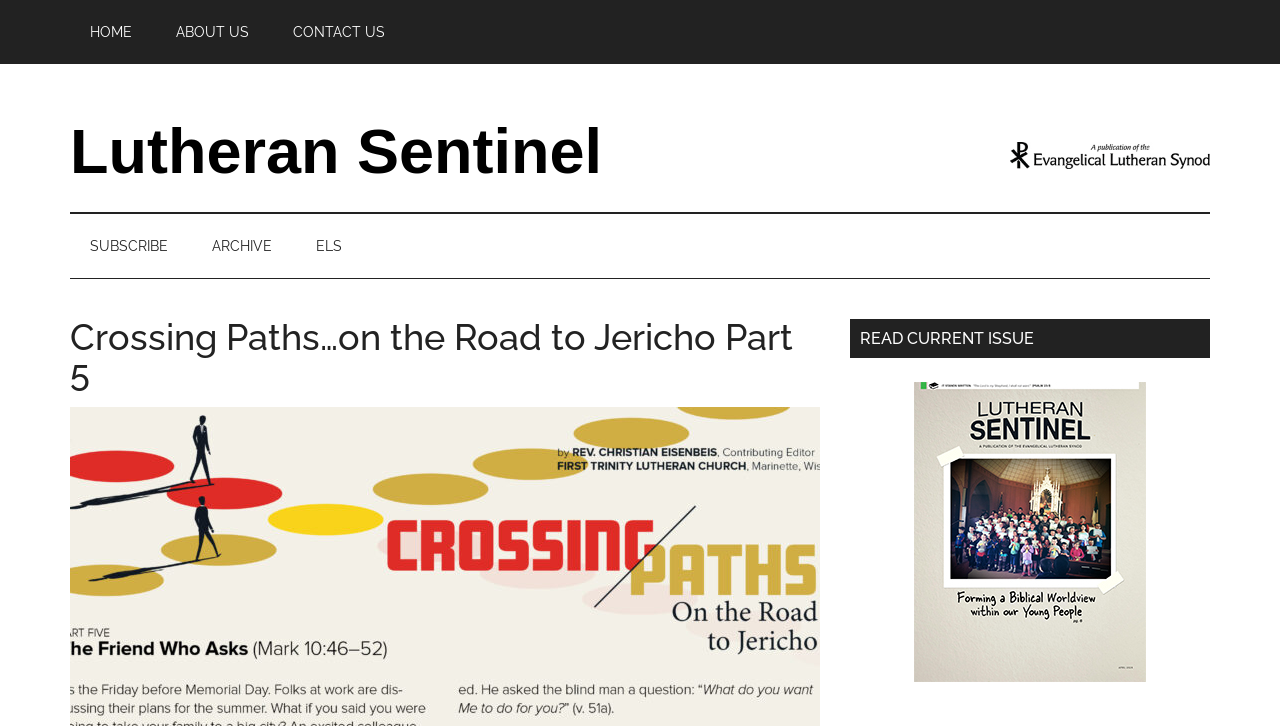Find the bounding box coordinates of the clickable area required to complete the following action: "subscribe".

[0.055, 0.295, 0.147, 0.383]